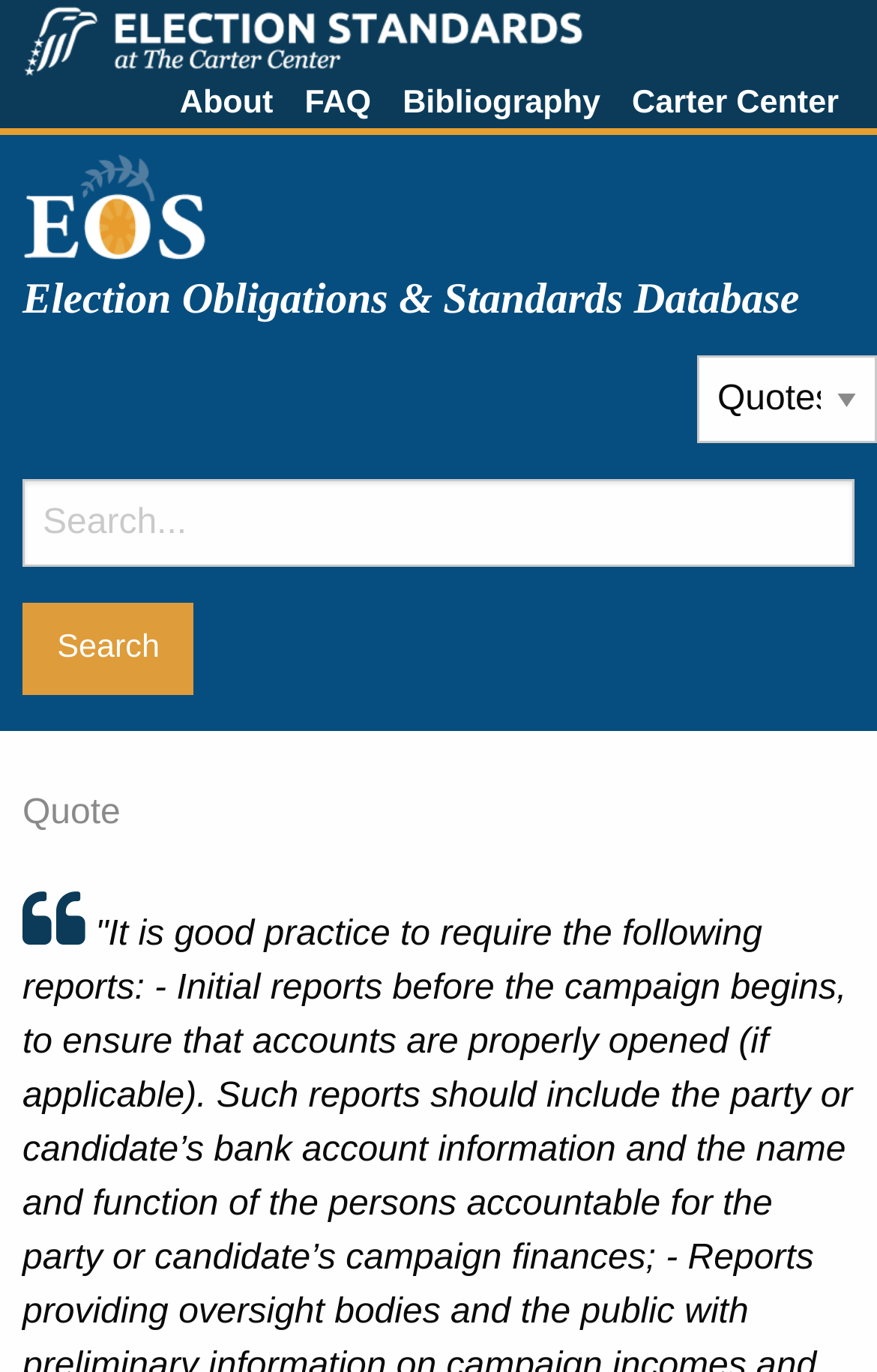What is the function of the combobox?
Please provide a comprehensive answer to the question based on the webpage screenshot.

I found a combobox element with the property 'hasPopup' set to 'menu' and 'expanded' set to 'False', which suggests that it has a popup menu that can be expanded.